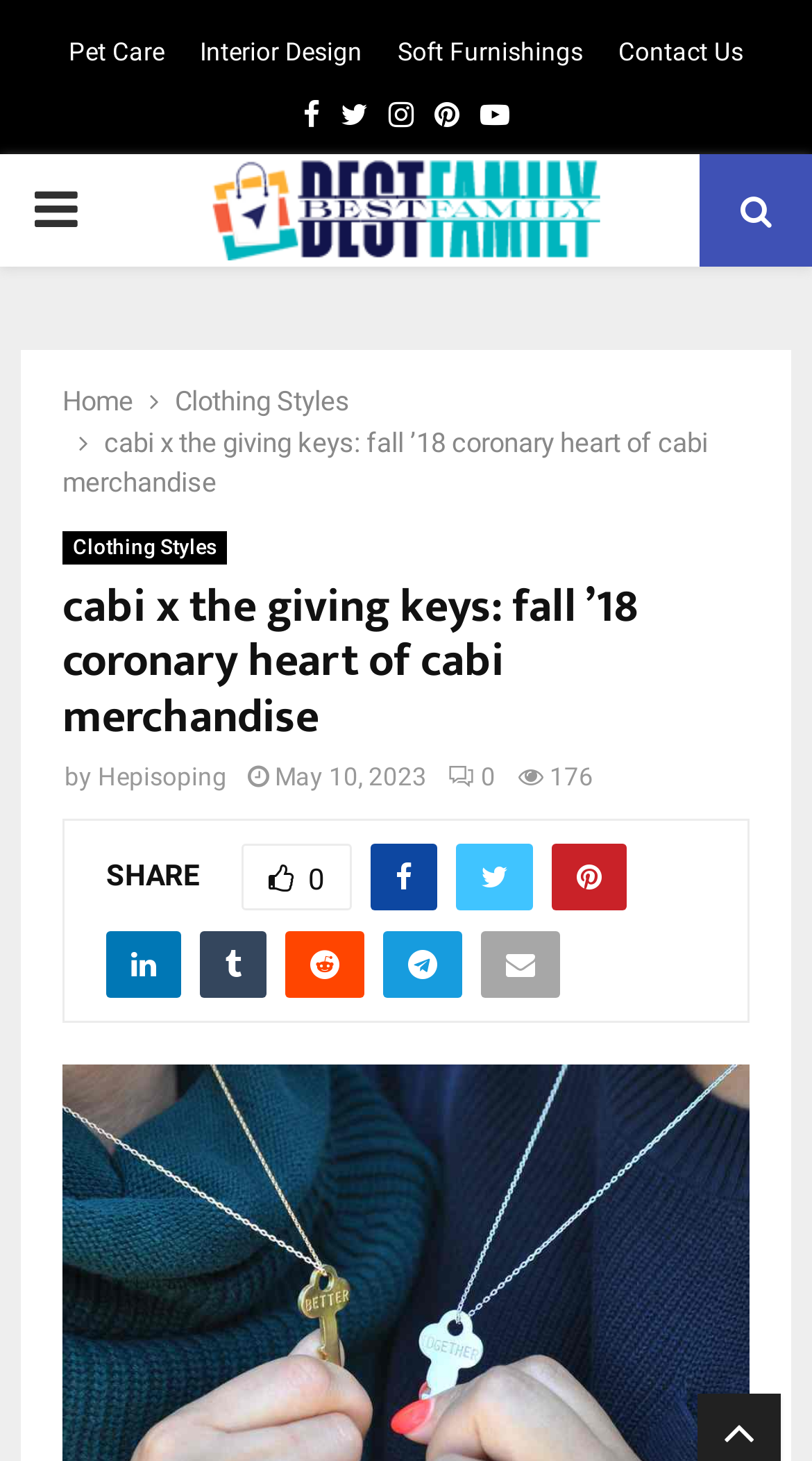Locate the bounding box coordinates of the element I should click to achieve the following instruction: "View Home page".

[0.077, 0.264, 0.164, 0.285]